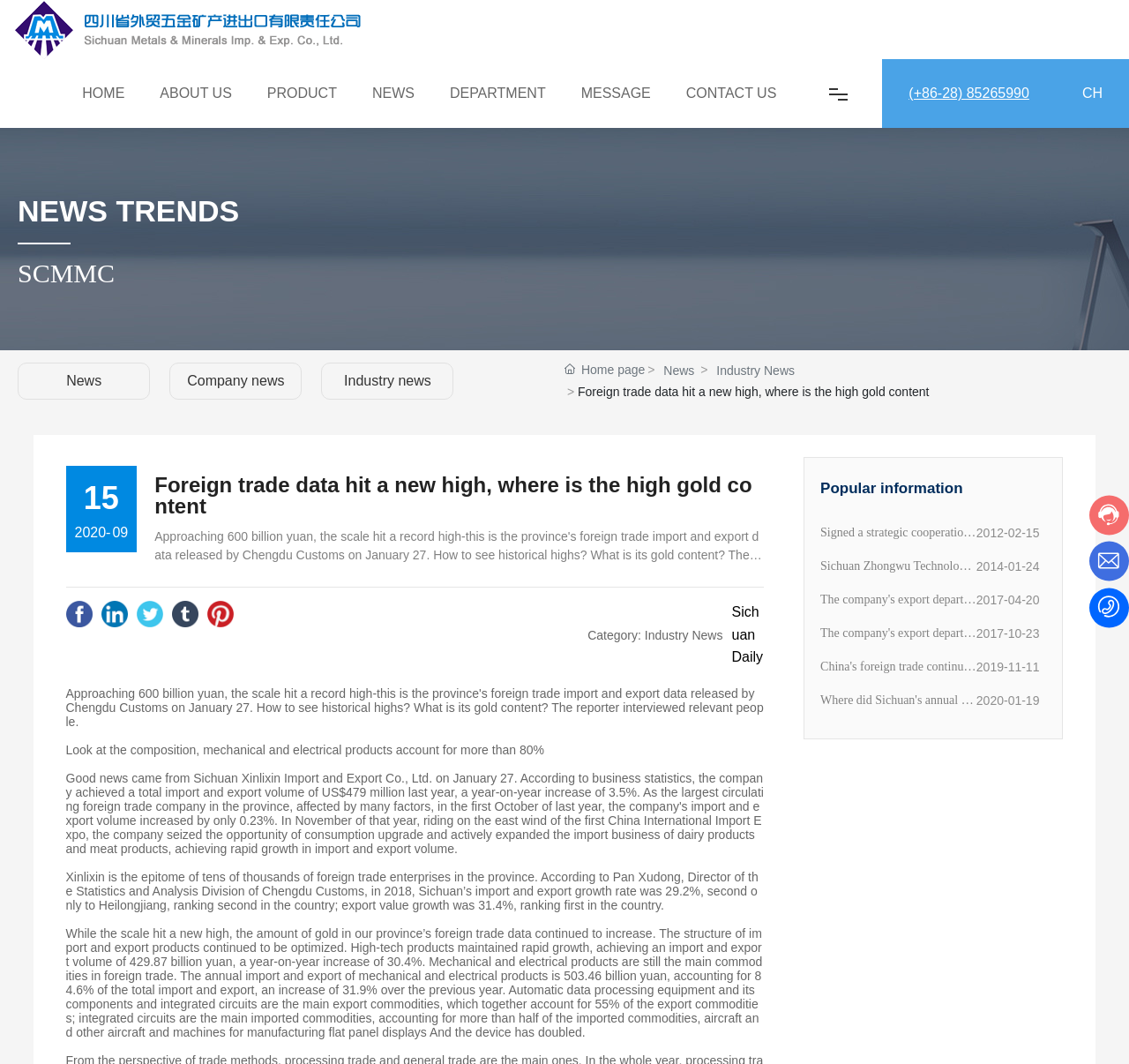Deliver a detailed narrative of the webpage's visual and textual elements.

This webpage is about Sichuan Metals & Minerals Imp. & Exp. Co., Ltd., a company committed to providing value-added services higher than commodity trade. 

At the top of the page, there is a logo of Sichuan Metals & Minerals, accompanied by a link to the company's name. Below the logo, there is a navigation menu with links to different sections of the website, including HOME, ABOUT US, PRODUCT, NEWS, DEPARTMENT, MESSAGE, and CONTACT US. 

On the left side of the page, there is a section dedicated to news trends, with links to News, Company news, and Industry news. Below this section, there is a link to the Home page, accompanied by an image. 

The main content of the page is an article titled "Foreign trade data hit a new high, where is the high gold content." The article discusses the growth of foreign trade in Sichuan province, with a focus on the import and export of mechanical and electrical products. The article is divided into several paragraphs, with dates and statistics mentioned throughout. 

On the right side of the page, there are links to social media platforms, including Facebook, Linkedin, Twitter, Tumblr, and Pinterest. Below these links, there is a section titled "Category: Industry News," with a link to an article titled "Sichuan Daily." 

Further down the page, there is a section titled "Popular information," with links to several news articles, each accompanied by a date. The articles appear to be related to the company's business activities and foreign trade in general. 

At the bottom of the page, there are three images, but they do not appear to be related to the content of the page.